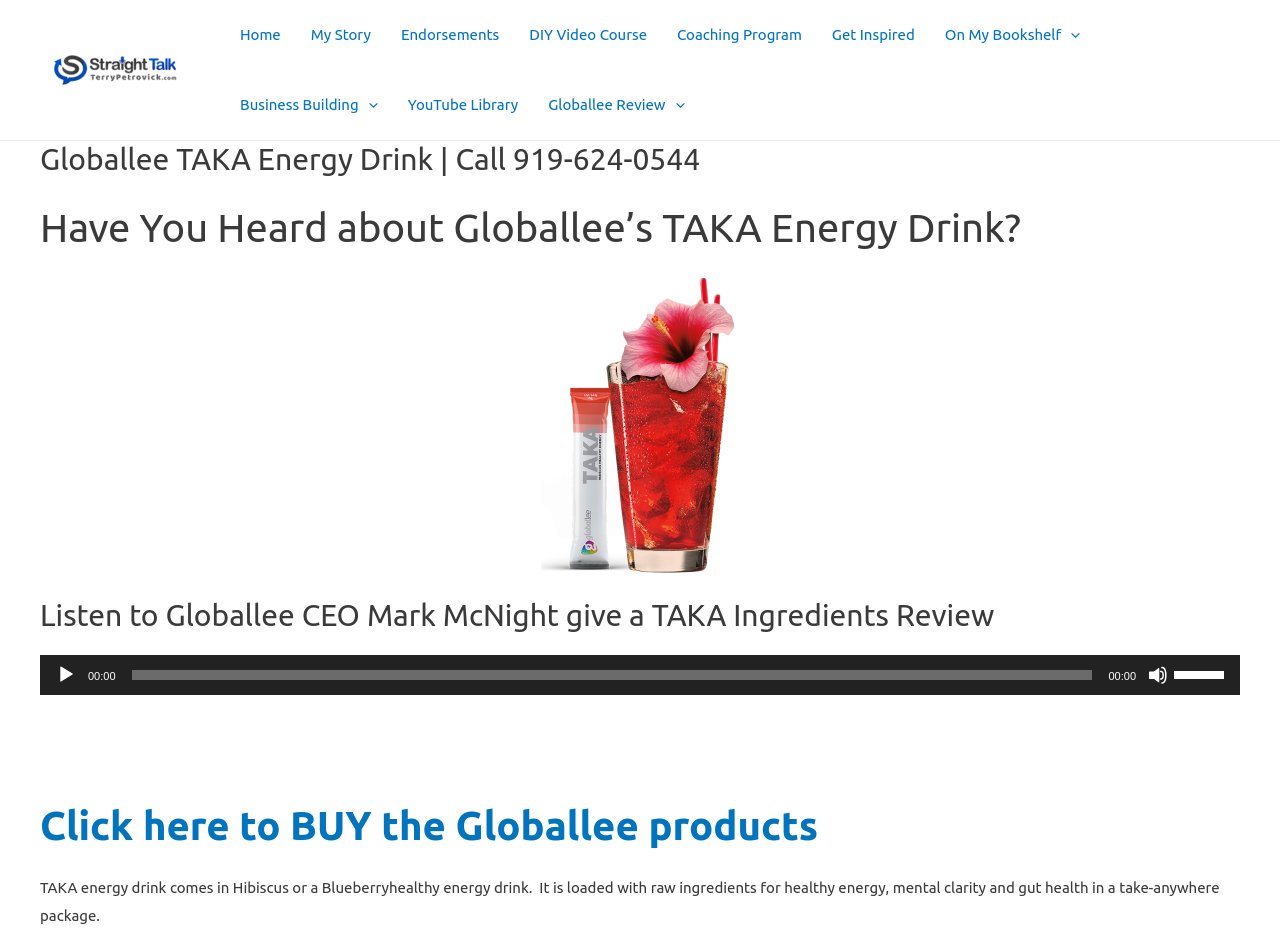Using the image as a reference, answer the following question in as much detail as possible:
What is the flavor of the energy drink?

I found the answer by looking at the StaticText element that says 'TAKA energy drink comes in Hibiscus or a Blueberry healthy energy drink.'. This suggests that the flavor of the energy drink is either Hibiscus or Blueberry.